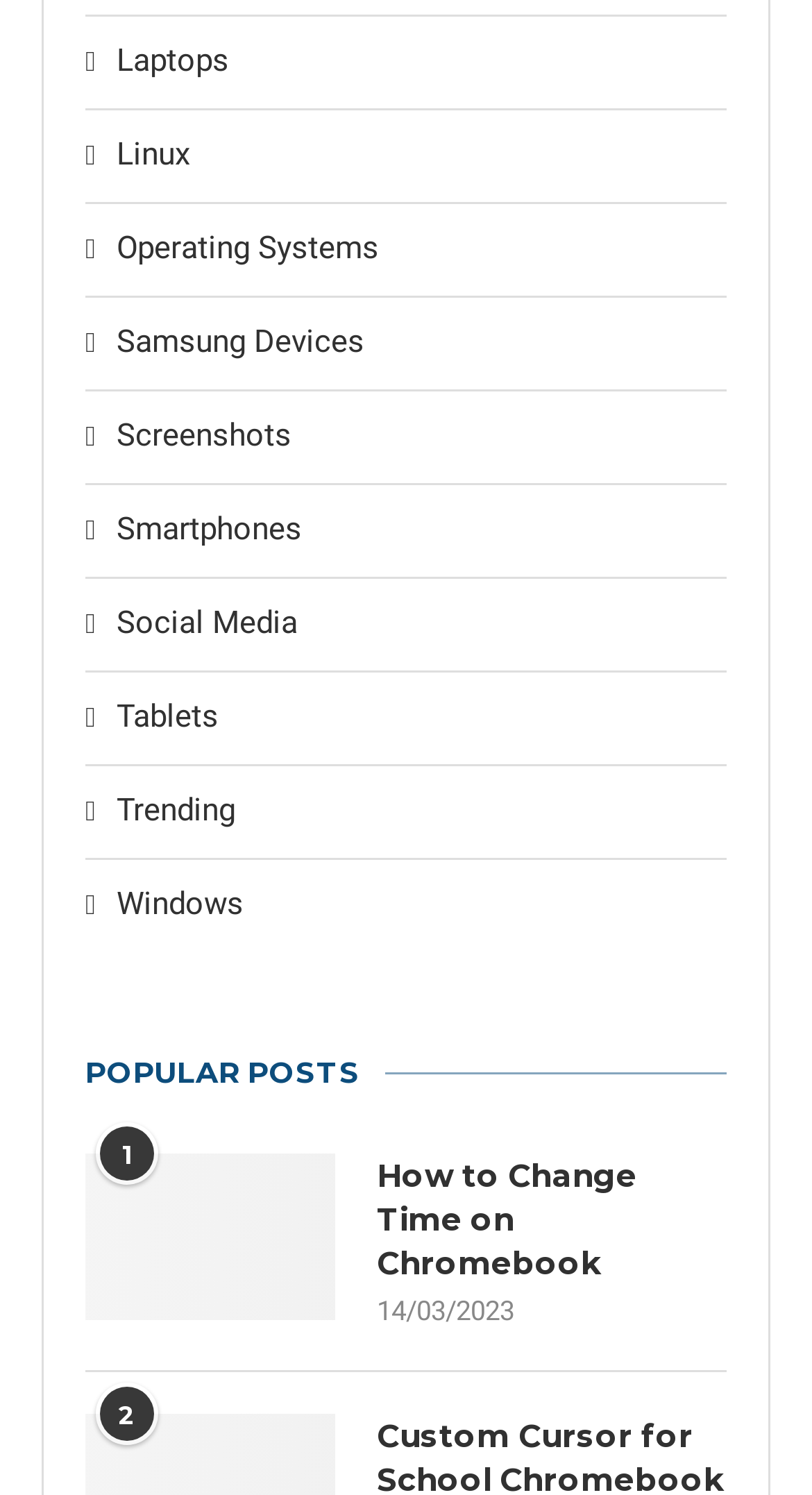Using the element description provided, determine the bounding box coordinates in the format (top-left x, top-left y, bottom-right x, bottom-right y). Ensure that all values are floating point numbers between 0 and 1. Element description: Computers

[0.105, 0.485, 0.89, 0.514]